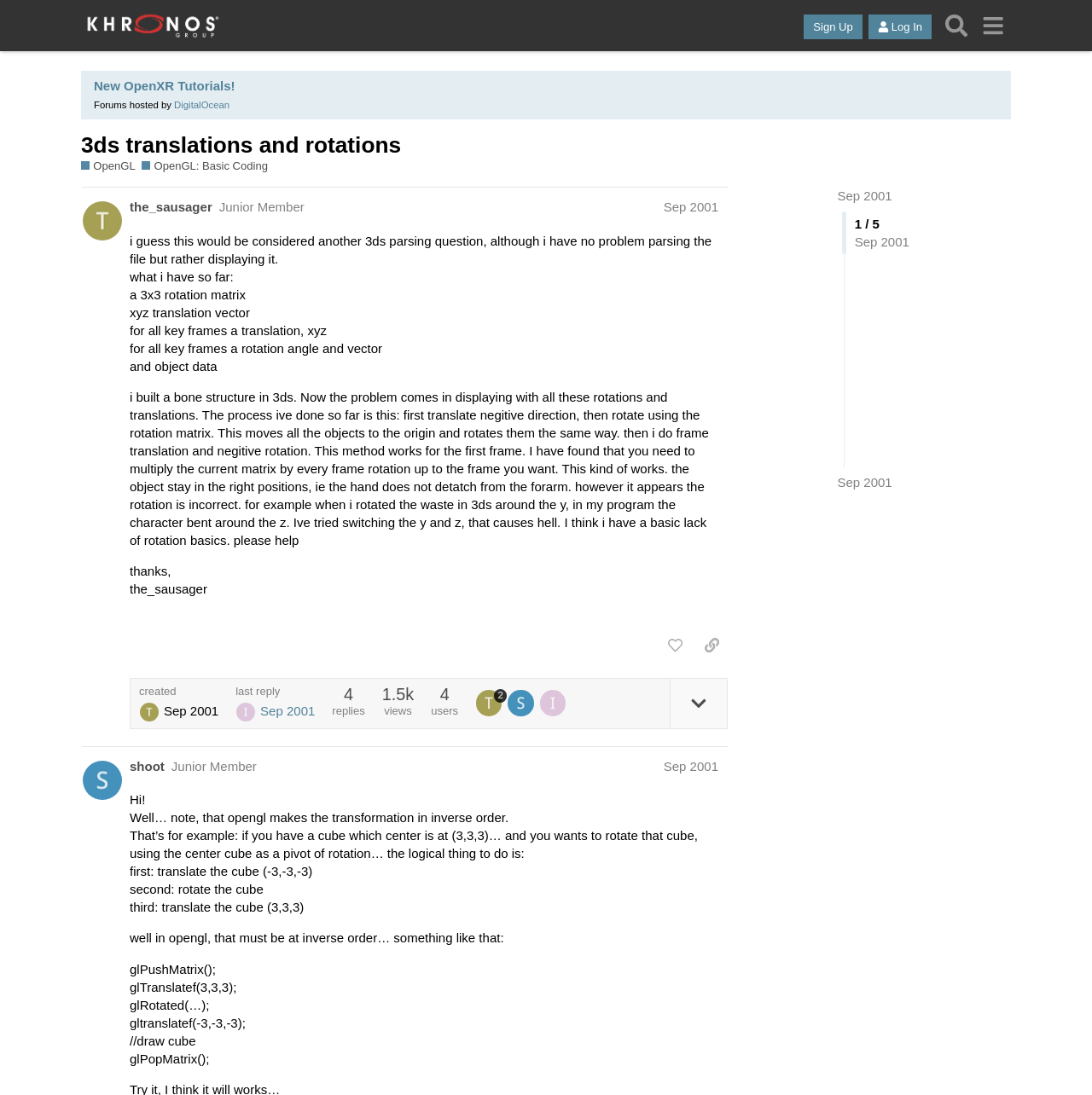Describe every aspect of the webpage in a detailed manner.

This webpage is a forum discussion thread on the Khronos Forums, specifically in the OpenGL: Basic Coding section. At the top, there is a header with a link to the Khronos Forums and buttons to sign up, log in, and search. Below the header, there is a link to "New OpenXR Tutorials!" and a statement indicating that the forums are hosted by DigitalOcean.

The main content of the page is a discussion thread with two posts. The first post, by "the_sausager", is a question about 3ds parsing and displaying 3D models. The post includes a description of the problem, including code snippets and explanations of the attempted solutions. The text is divided into several paragraphs, with some code snippets and technical terms related to 3D graphics and OpenGL.

Below the first post, there are several buttons, including "like this post", "copy a link to this post to clipboard", and "expand topic details". There is also information about the post, including the creation date and time, the number of replies, views, and users.

The second post, by "shoot", is a response to the first post. It provides an explanation of how OpenGL handles transformations, including an example of rotating a cube. The post includes several paragraphs of text, with some code snippets and technical terms related to OpenGL.

Throughout the page, there are several links to other forum threads, user profiles, and dates. The overall layout is organized, with clear headings and concise text.